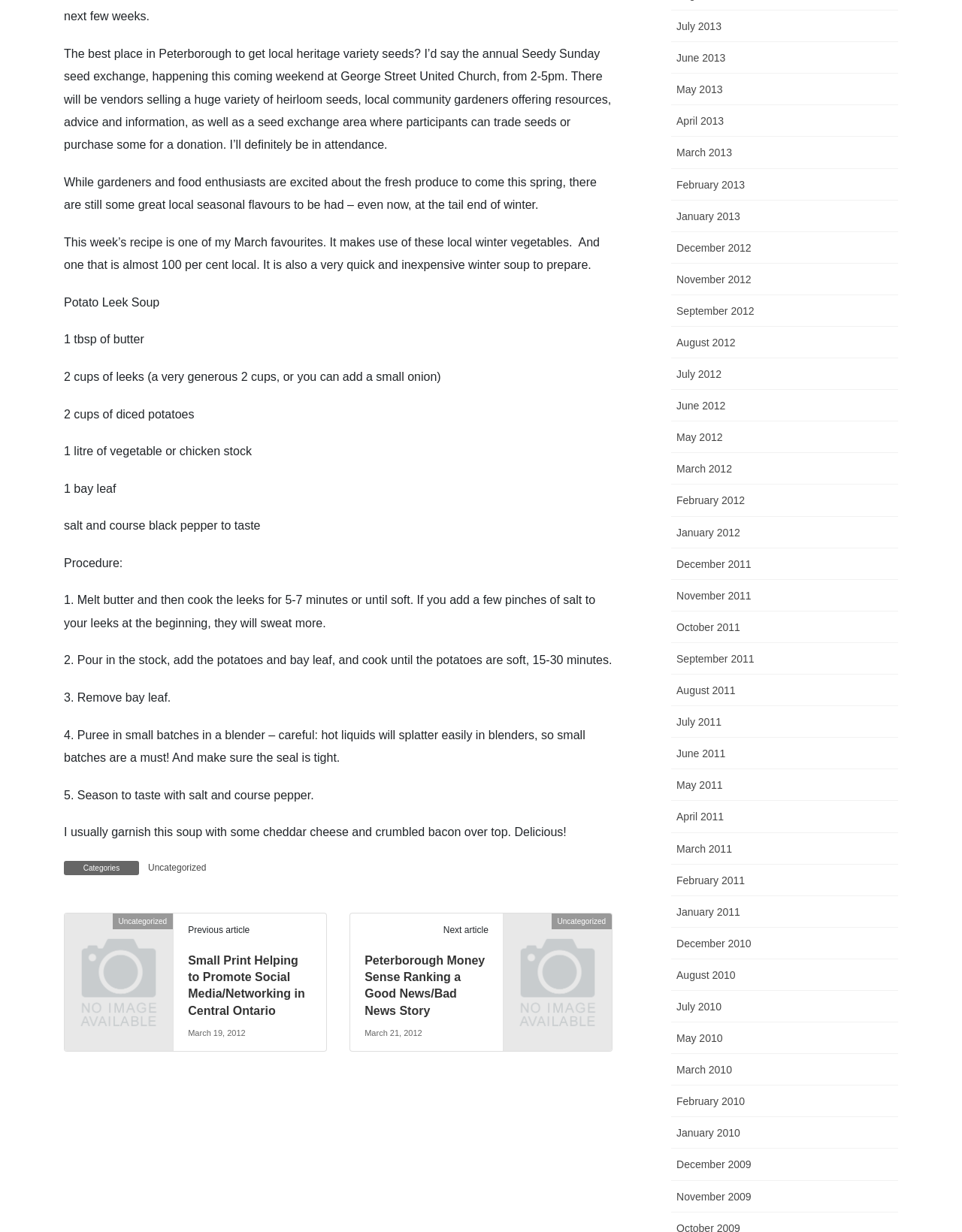Could you indicate the bounding box coordinates of the region to click in order to complete this instruction: "Click on the 'Uncategorized' link".

[0.152, 0.699, 0.216, 0.71]